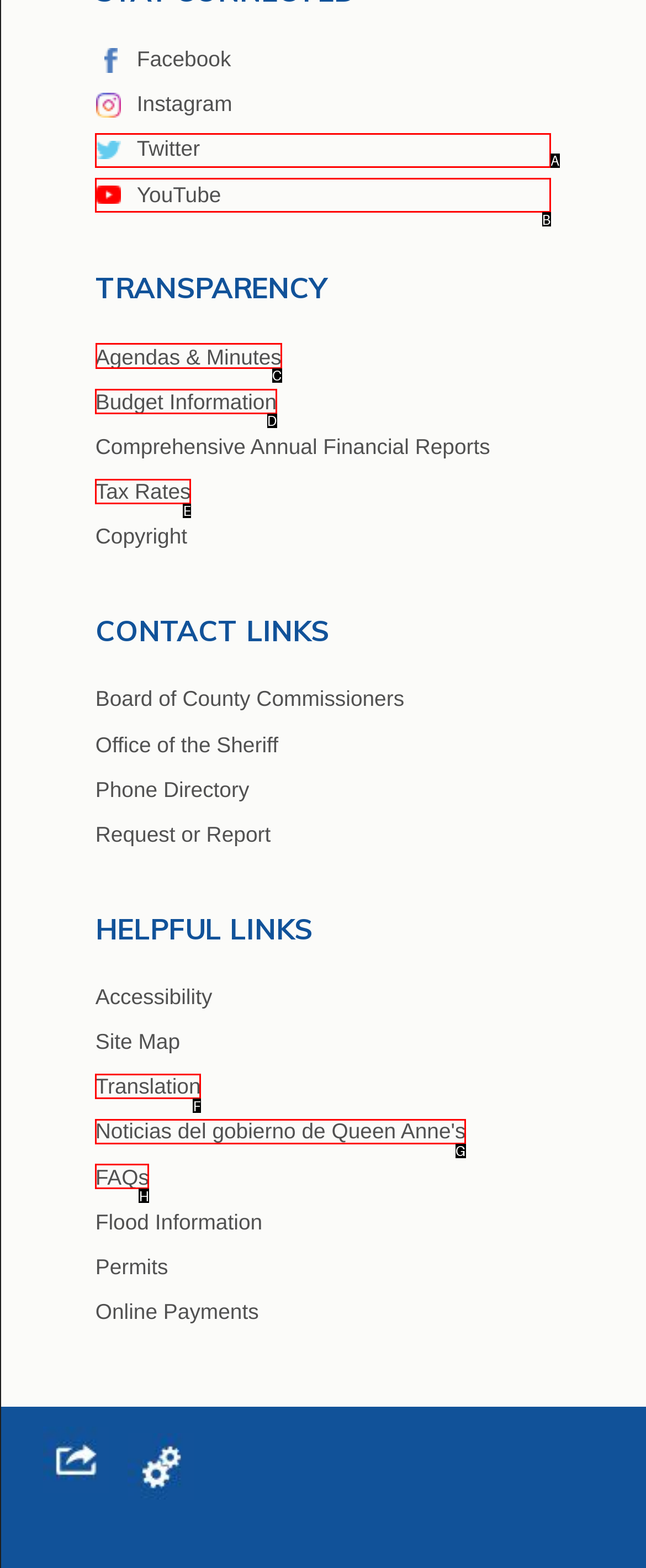Tell me which one HTML element I should click to complete the following task: View Agendas & Minutes Answer with the option's letter from the given choices directly.

C